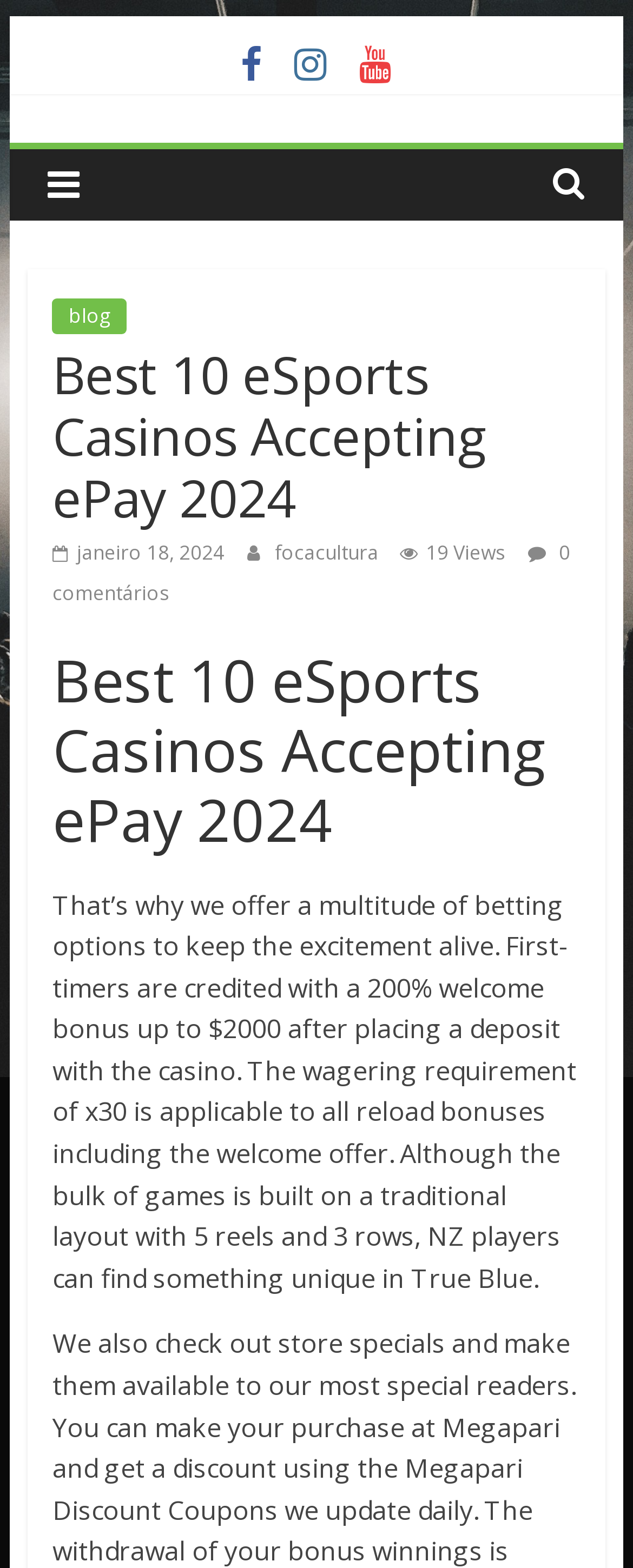Identify the main heading from the webpage and provide its text content.

Best 10 eSports Casinos Accepting ePay 2024